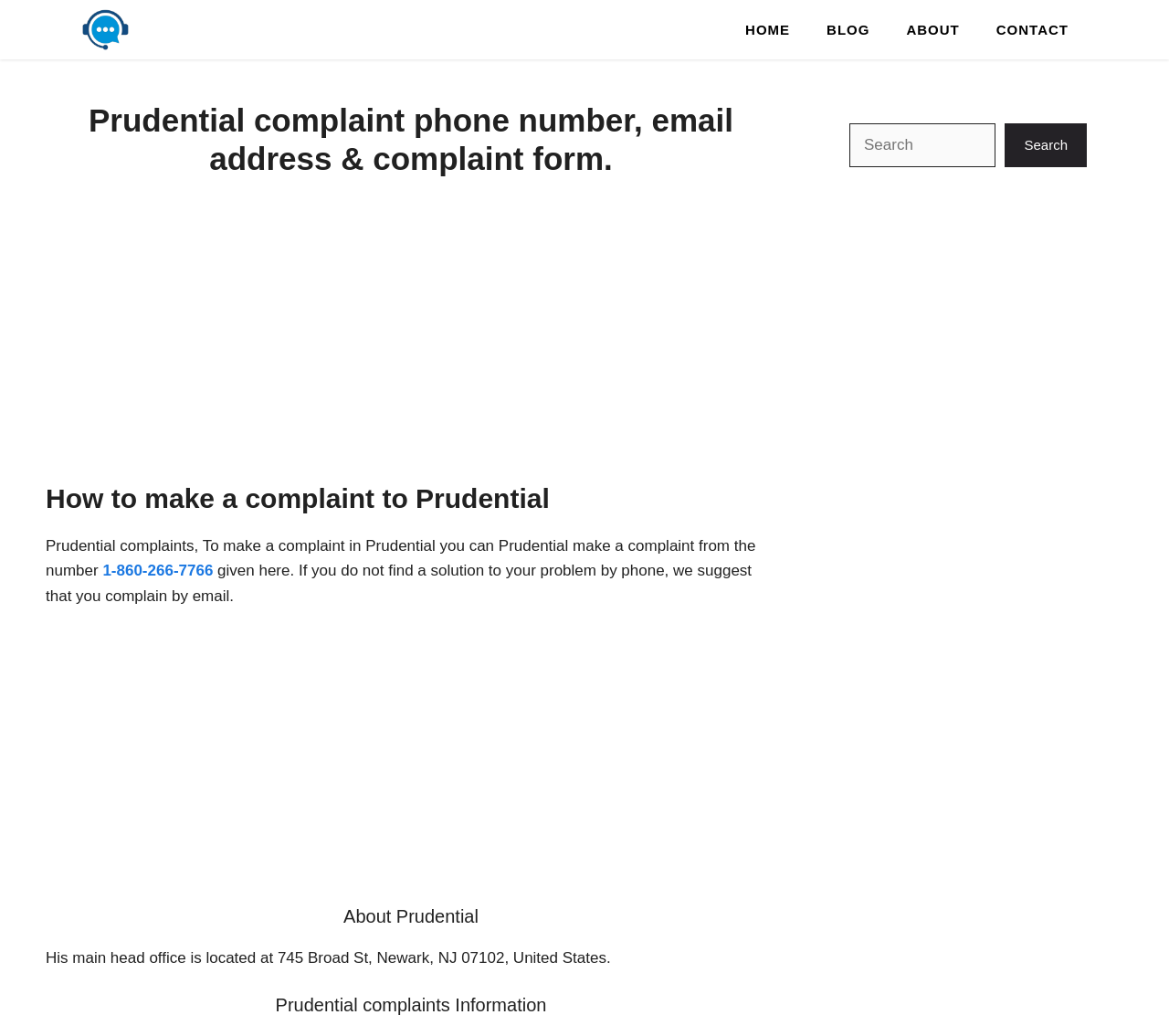Find the bounding box coordinates of the clickable area that will achieve the following instruction: "Search for Prudential complaints".

[0.727, 0.119, 0.93, 0.161]